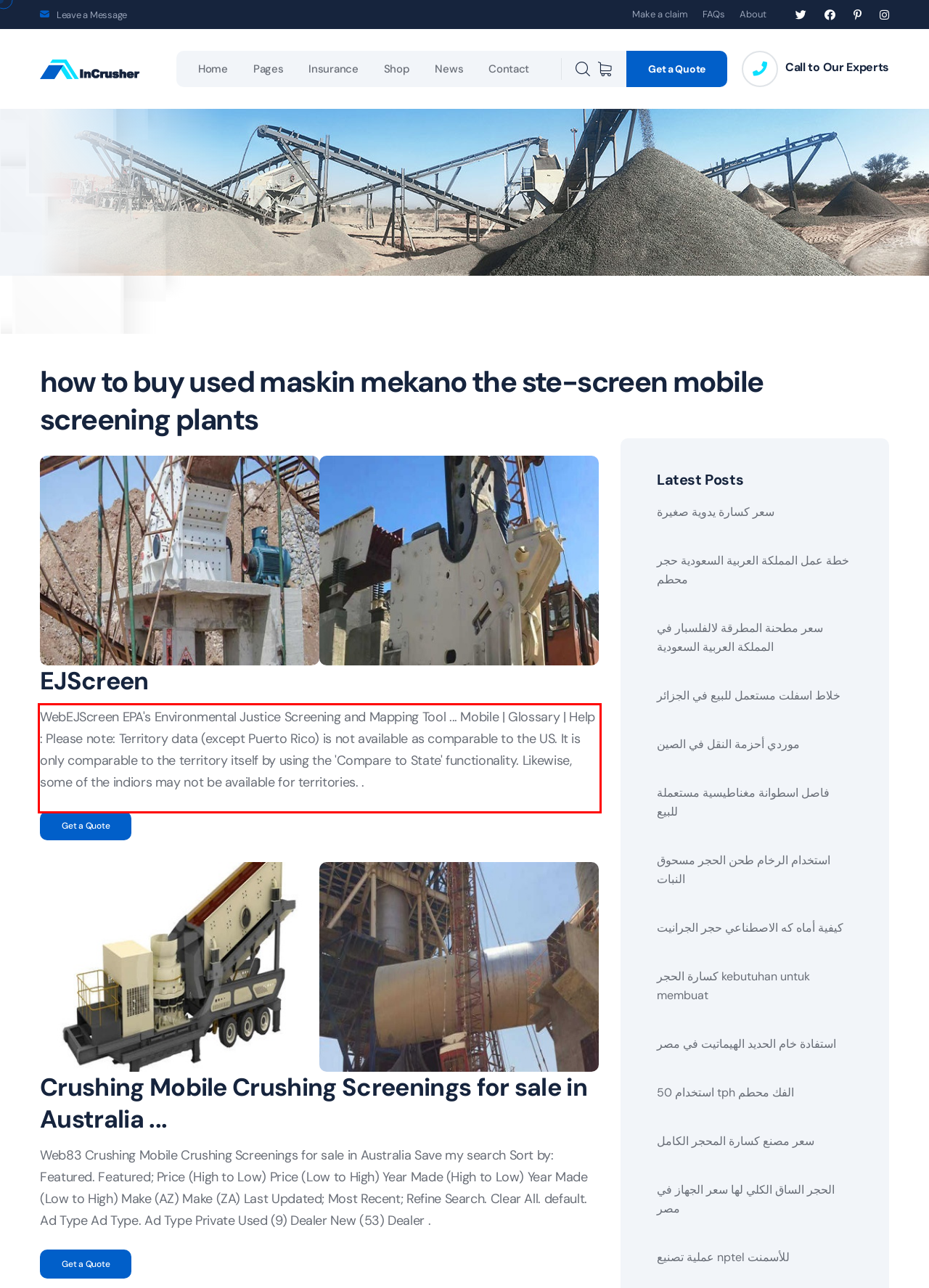From the provided screenshot, extract the text content that is enclosed within the red bounding box.

WebEJScreen EPA's Environmental Justice Screening and Mapping Tool ... Mobile | Glossary | Help : Please note: Territory data (except Puerto Rico) is not available as comparable to the US. It is only comparable to the territory itself by using the 'Compare to State' functionality. Likewise, some of the indiors may not be available for territories. .